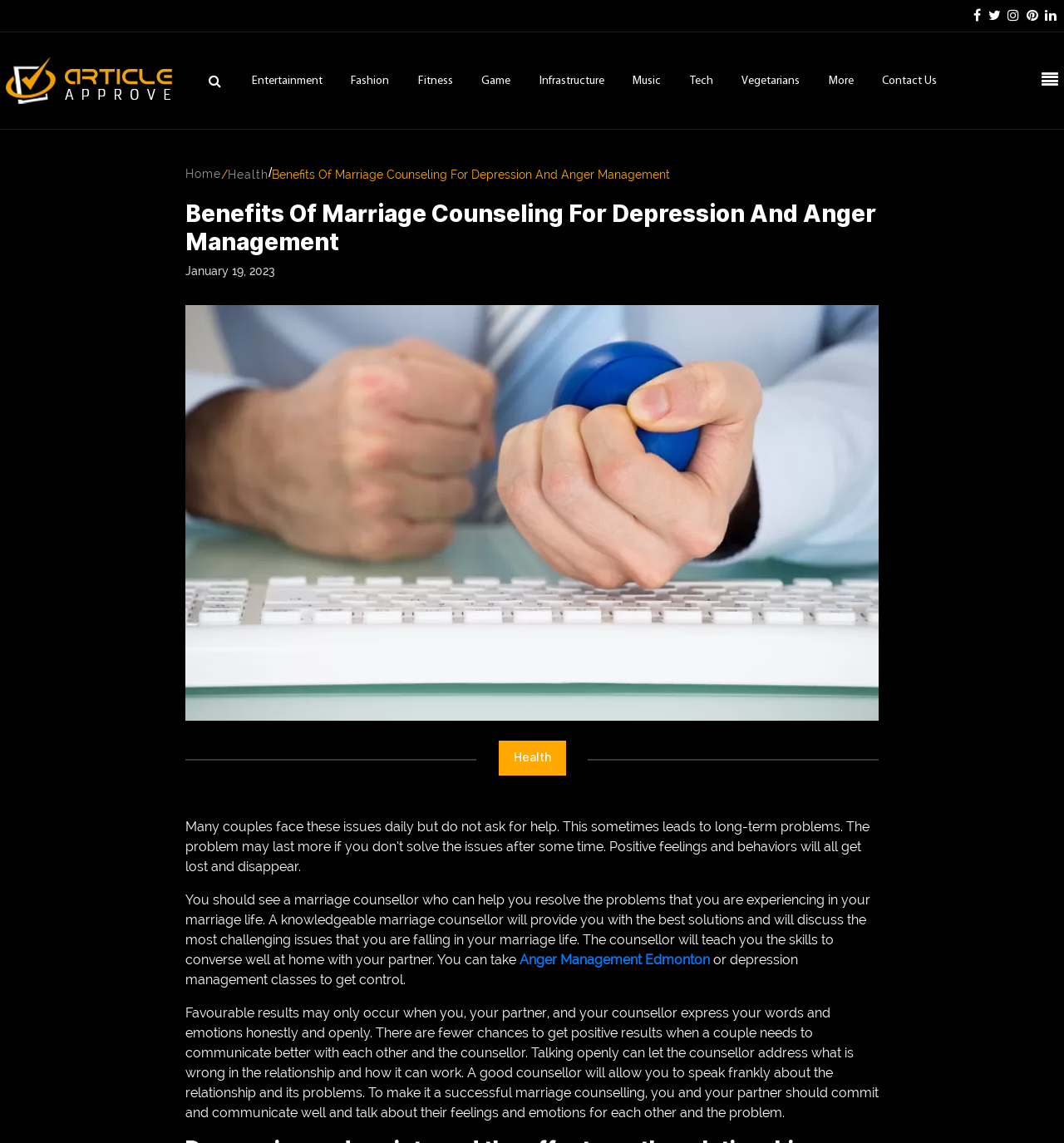Kindly provide the bounding box coordinates of the section you need to click on to fulfill the given instruction: "Contact Us".

[0.829, 0.065, 0.881, 0.076]